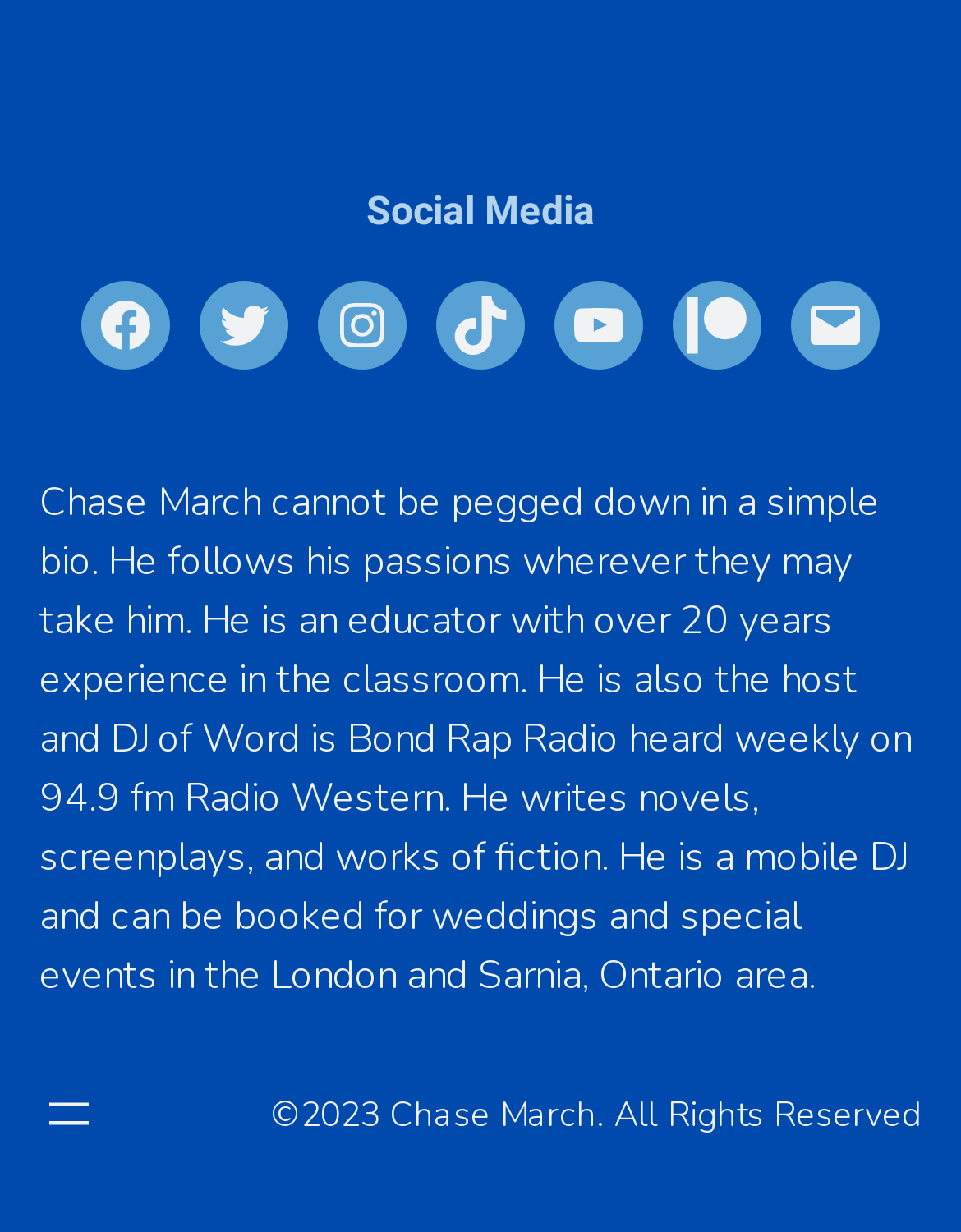What is the name of the radio show hosted by Chase March?
With the help of the image, please provide a detailed response to the question.

According to the StaticText element, Chase March is the host and DJ of Word is Bond Rap Radio, which is heard weekly on 94.9 fm Radio Western.